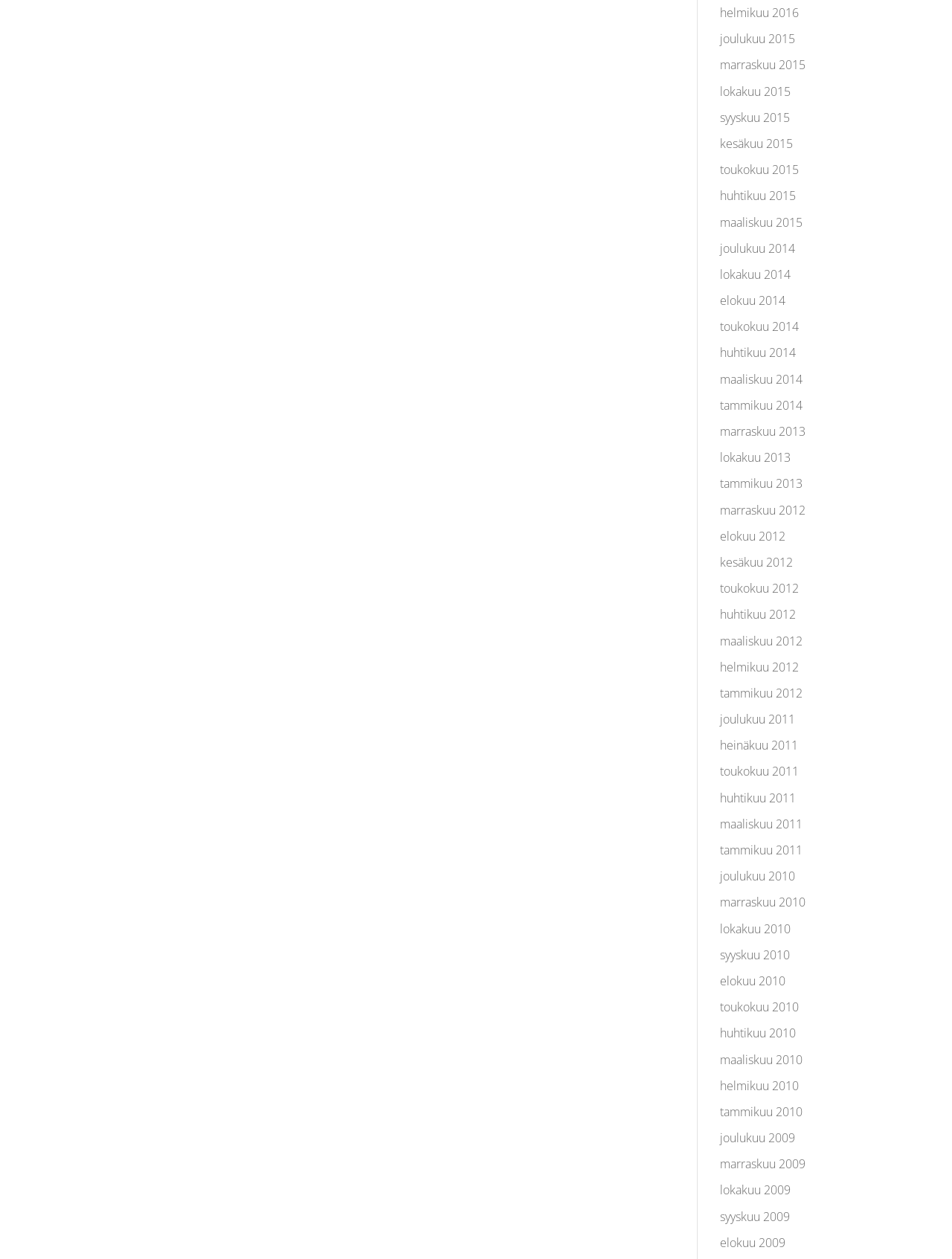Determine the bounding box coordinates of the region I should click to achieve the following instruction: "view tammikuu 2010". Ensure the bounding box coordinates are four float numbers between 0 and 1, i.e., [left, top, right, bottom].

[0.756, 0.876, 0.843, 0.889]